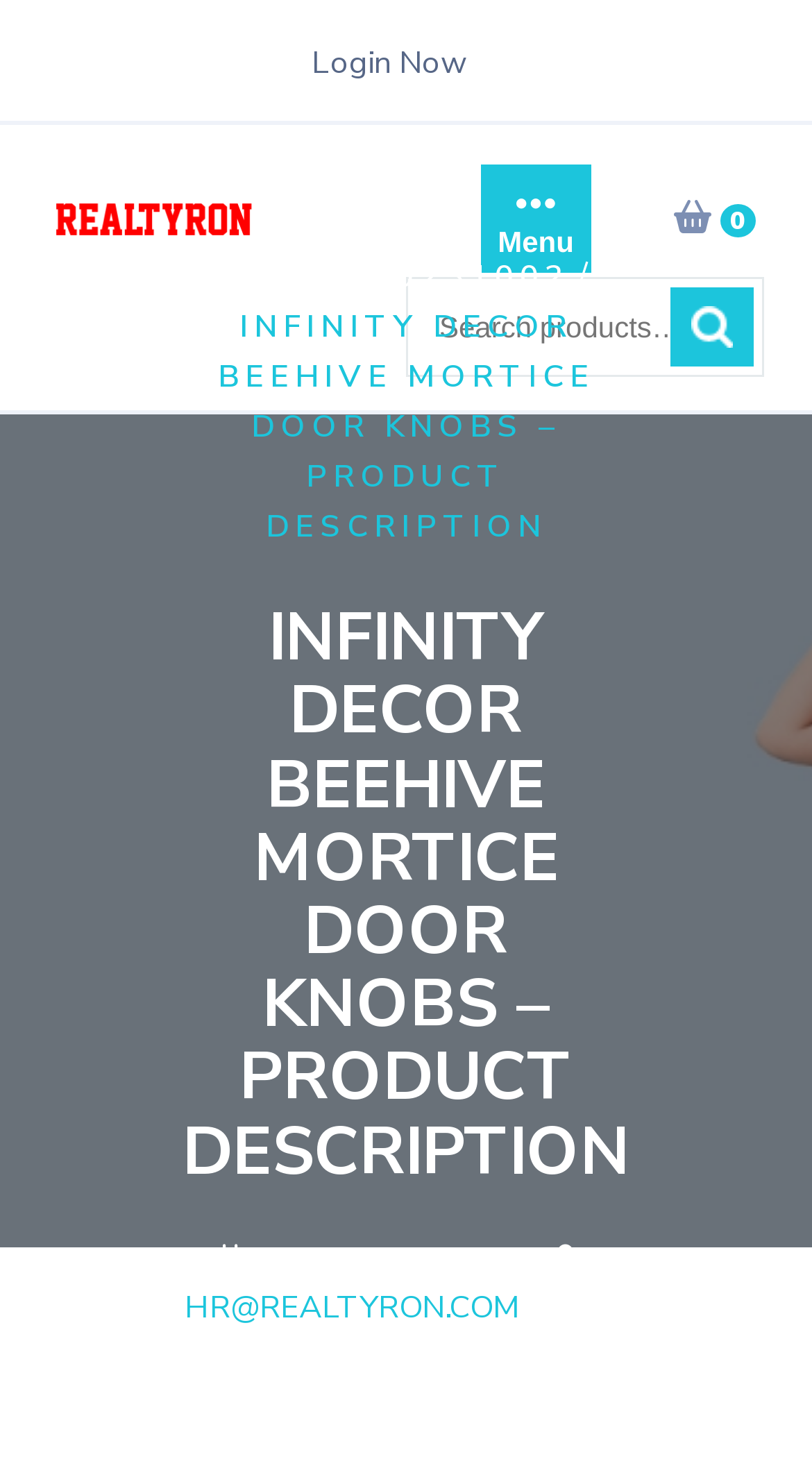How many comments are there on this product?
Analyze the screenshot and provide a detailed answer to the question.

I found a text element on the webpage that says '0 COMMENTS', which indicates that there are no comments on this product.